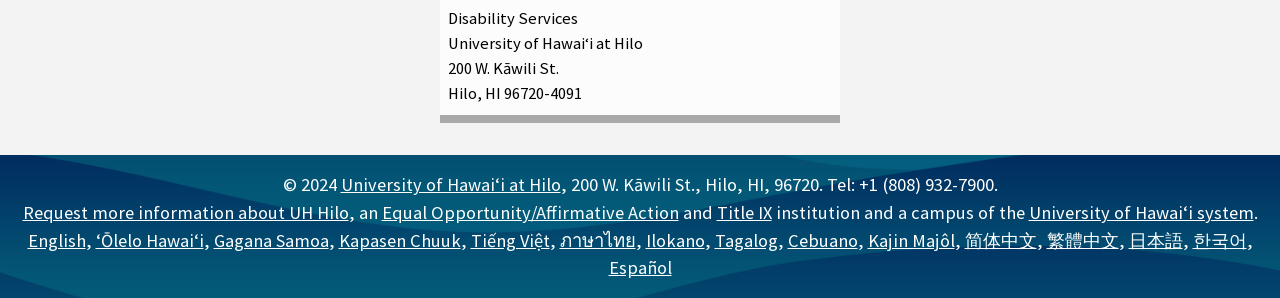Locate the bounding box coordinates of the area to click to fulfill this instruction: "Learn about Equal Opportunity/Affirmative Action". The bounding box should be presented as four float numbers between 0 and 1, in the order [left, top, right, bottom].

[0.298, 0.674, 0.53, 0.751]